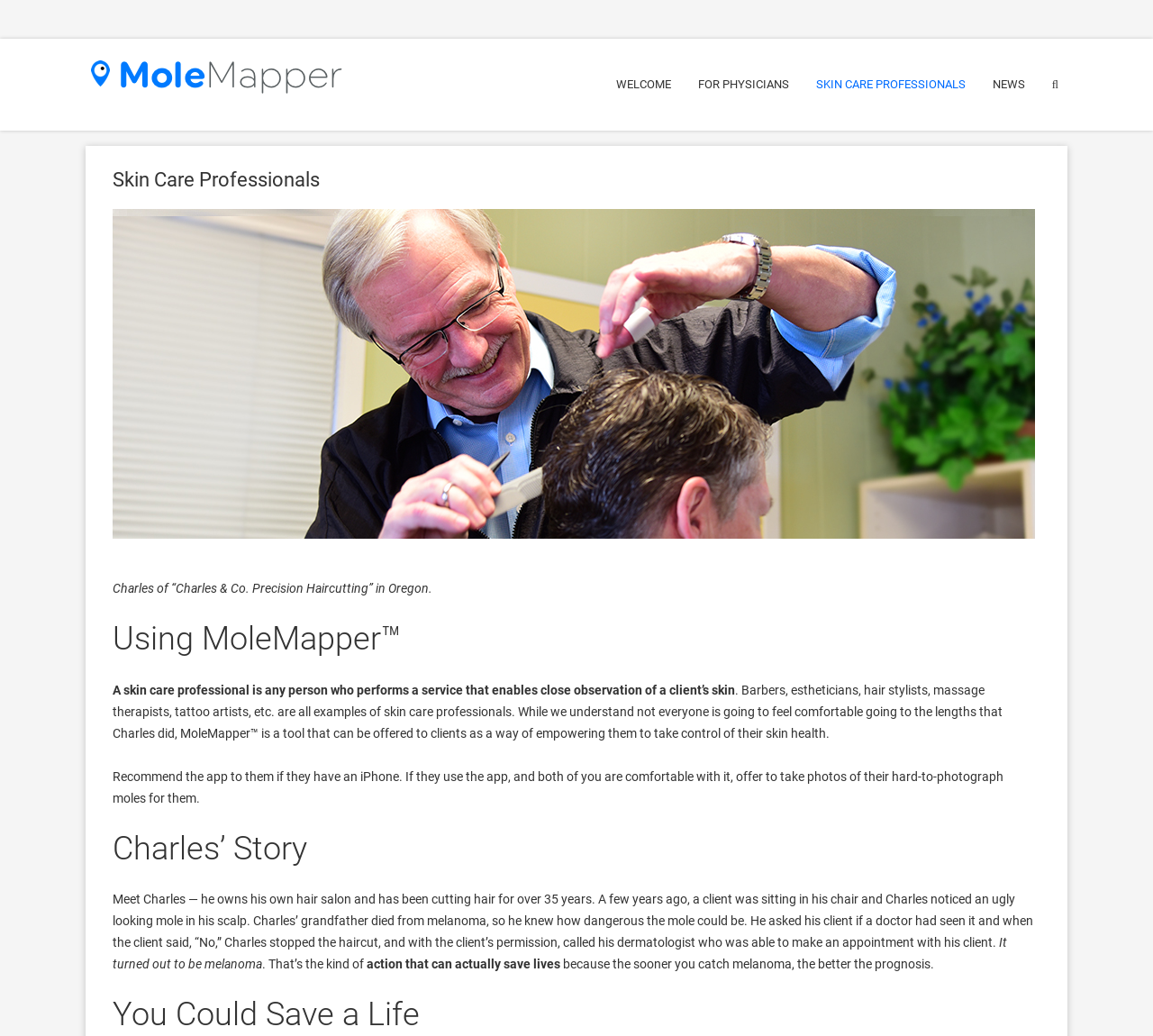Create a detailed description of the webpage's content and layout.

The webpage is about skin care professionals and their role in detecting skin cancer. At the top, there are six links: an empty link, "WELCOME", "FOR PHYSICIANS", "SKIN CARE PROFESSIONALS", "NEWS", and a button with a dropdown menu. Below these links, there is a heading that reads "Skin Care Professionals".

The main content of the page is divided into four sections. The first section has a heading "Using MoleMapper™" and describes how skin care professionals, such as barbers, estheticians, and hair stylists, can use the MoleMapper app to help their clients monitor their skin health. The text explains that these professionals can offer to take photos of their clients' hard-to-photograph moles.

The second section has a heading "Charles’ Story" and tells the story of Charles, a hair salon owner who noticed a suspicious mole on a client's scalp. Charles' actions led to the client getting diagnosed with melanoma, and the story highlights the importance of early detection.

The third section is a continuation of Charles' story, with three paragraphs of text that describe the outcome of the diagnosis and the importance of early detection in saving lives.

The fourth and final section has a heading "You Could Save a Life" and appears to be a call to action, emphasizing the role that skin care professionals can play in detecting skin cancer and saving lives.